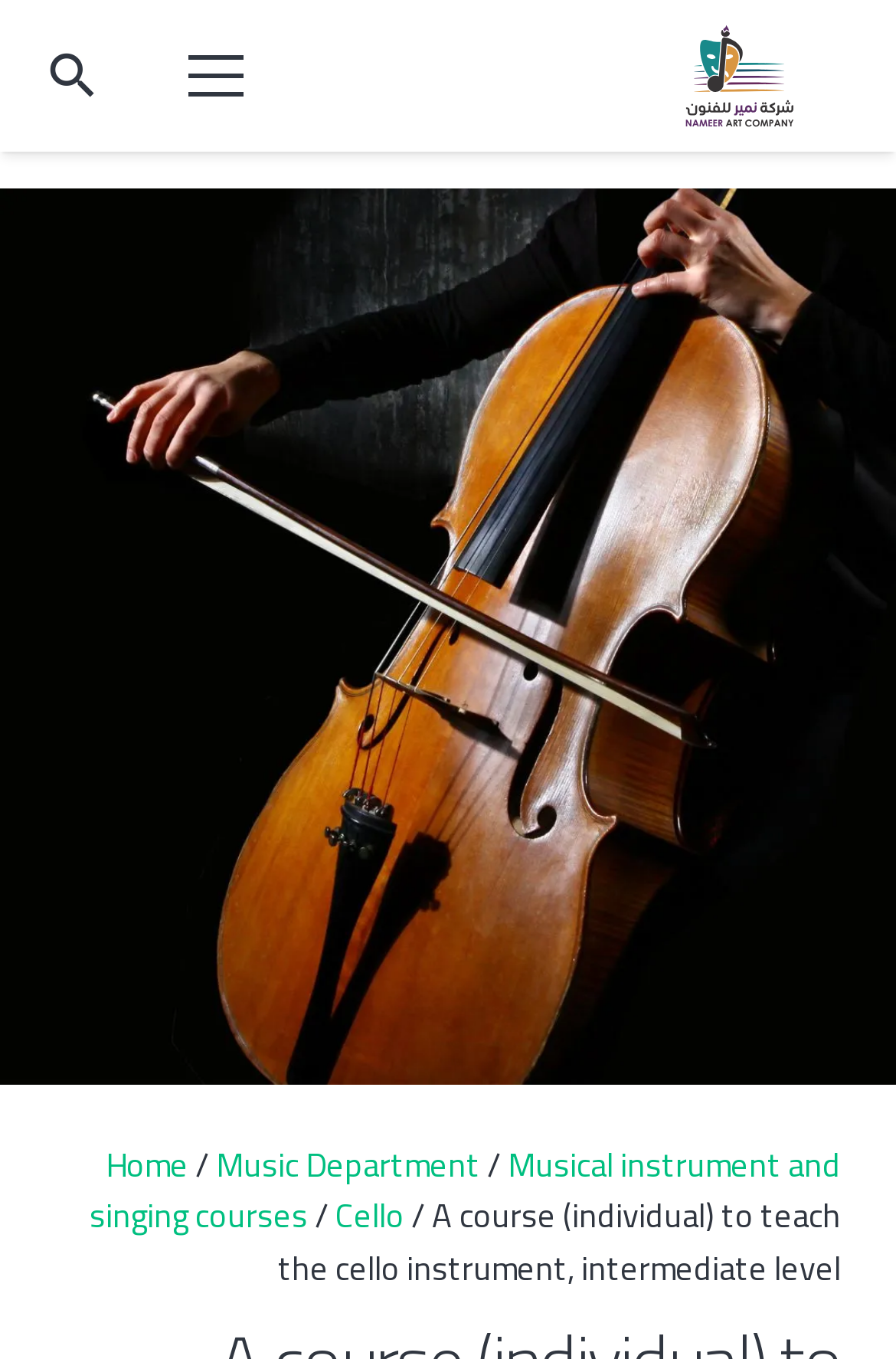Please reply to the following question with a single word or a short phrase:
What is the function of the links at the top?

Navigation